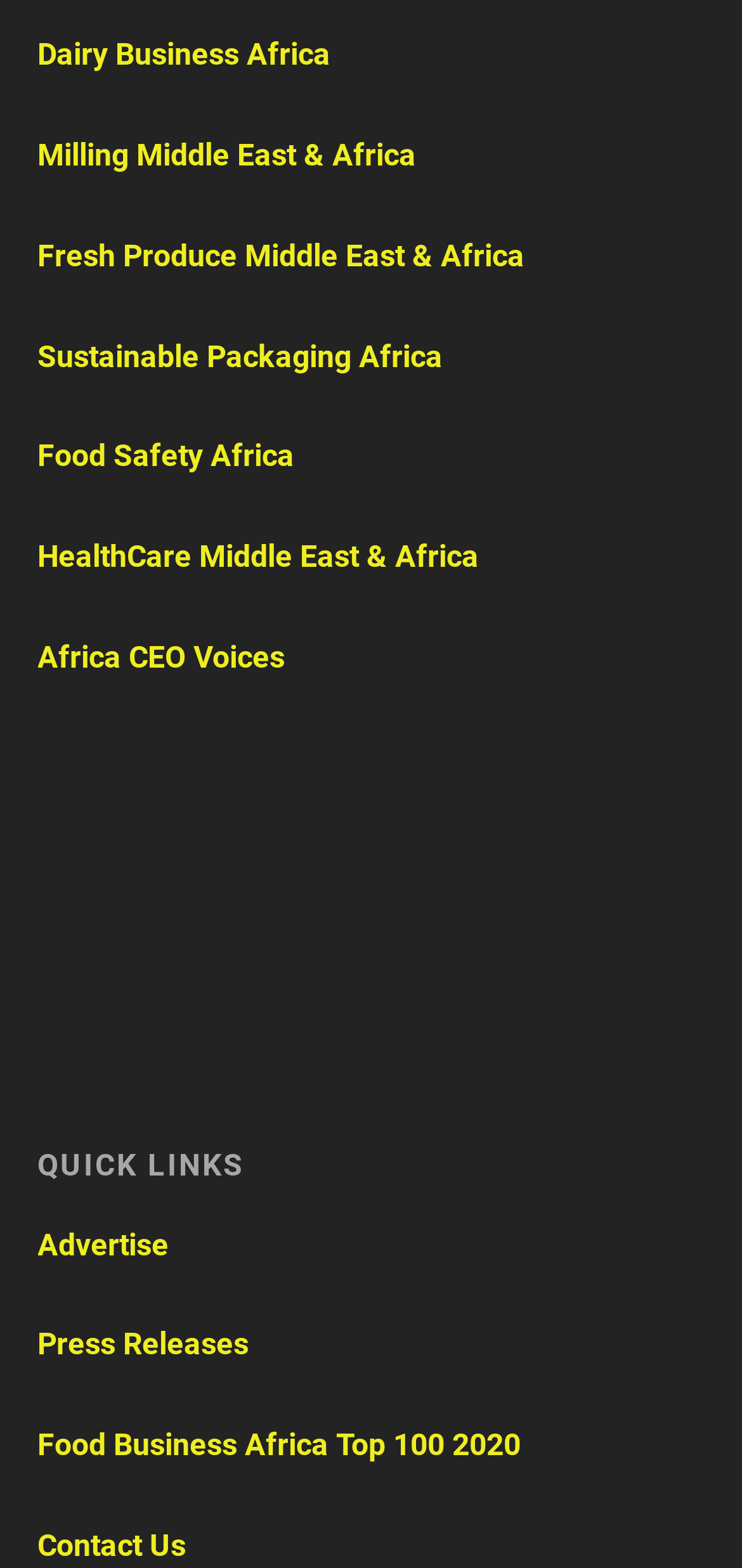How many regions are mentioned?
Refer to the image and give a detailed response to the question.

I analyzed the links on the webpage and found that two regions are mentioned: Middle East & Africa.